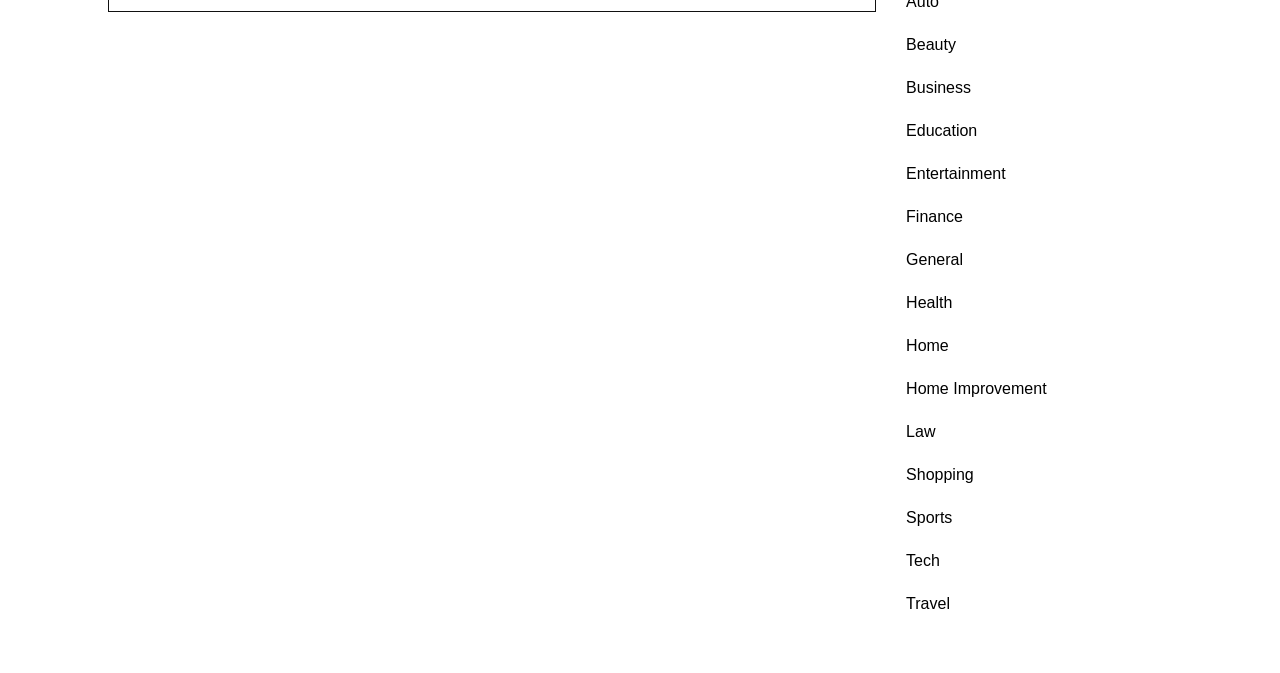Determine the bounding box for the HTML element described here: "Law". The coordinates should be given as [left, top, right, bottom] with each number being a float between 0 and 1.

[0.708, 0.628, 0.731, 0.653]